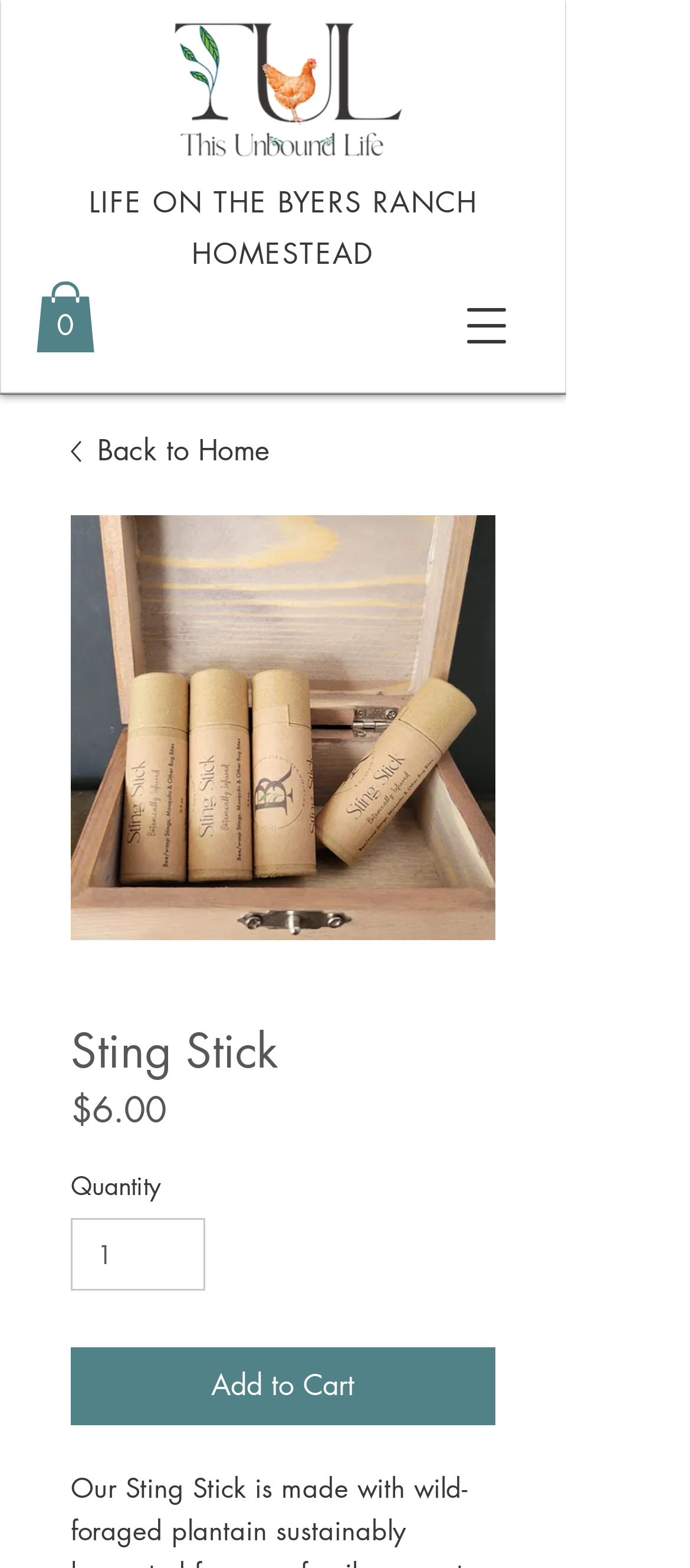Identify the bounding box for the UI element specified in this description: "input value="1" aria-label="Quantity" value="1"". The coordinates must be four float numbers between 0 and 1, formatted as [left, top, right, bottom].

[0.103, 0.777, 0.298, 0.823]